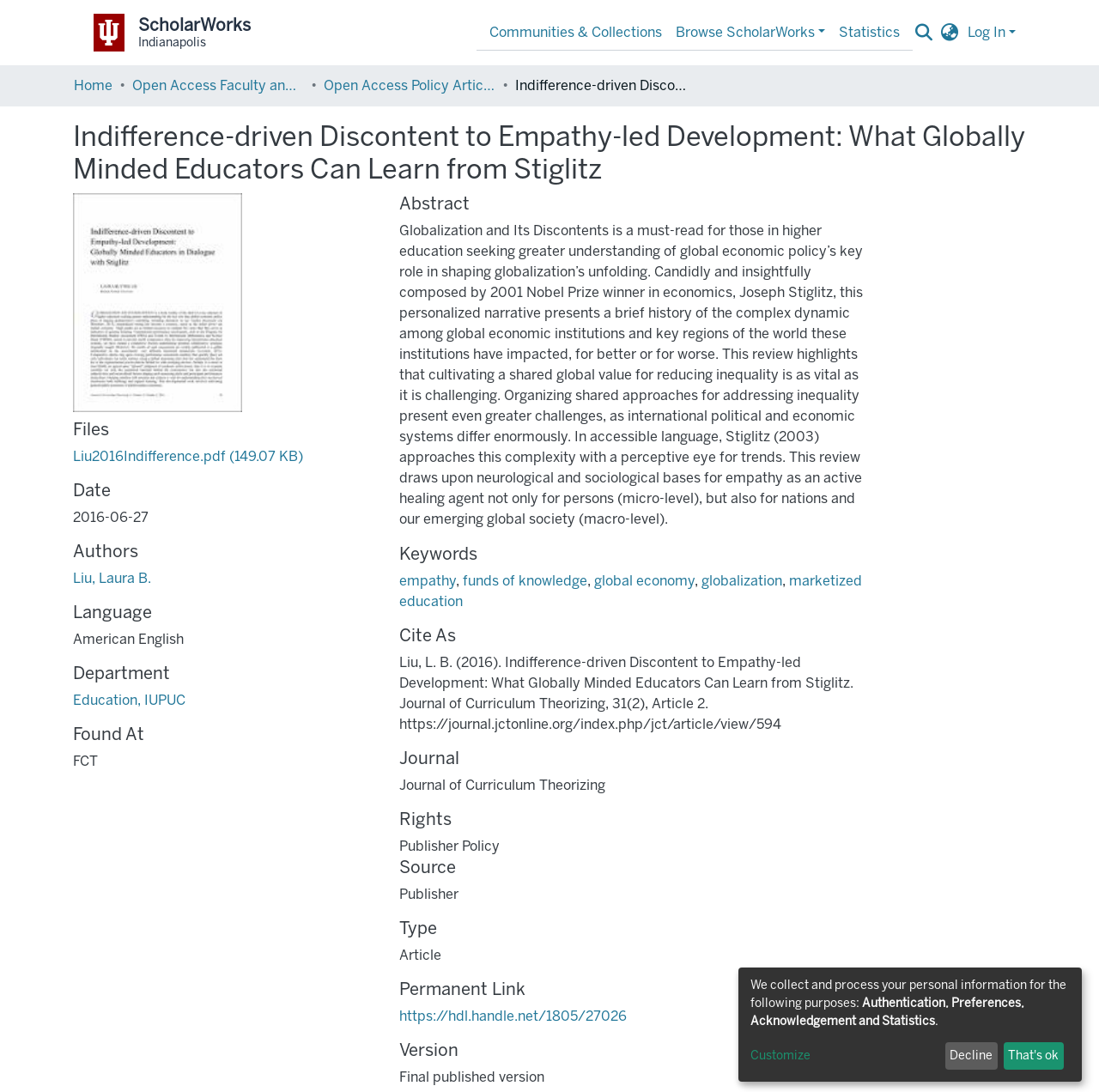Describe the entire webpage, focusing on both content and design.

This webpage appears to be a scholarly article page, specifically a publication details page. At the top, there is a navigation bar with links to "Communities & Collections", "Browse ScholarWorks", and "Statistics". Next to the navigation bar, there is a search box with a submit button. On the right side of the top section, there are links to "Log In" and a language switch button.

Below the top section, there is a breadcrumb navigation bar with links to "Home", "Open Access Faculty and Graduate Student Articles", and "Open Access Policy Articles". The main content of the page is divided into two columns. The left column contains the article's metadata, including the title "Indifference-driven Discontent to Empathy-led Development: What Globally Minded Educators Can Learn from Stiglitz", the author's name "Liu, Laura B.", the publication date "2016-06-27", and the language "American English". There are also links to the article's files, including a PDF file.

The right column contains the article's abstract, which is a lengthy text describing the article's content. The abstract is followed by a list of keywords, including "empathy", "funds of knowledge", "global economy", and "globalization". Below the keywords, there are sections for citing the article, the journal it was published in, and the article's rights and permissions.

At the bottom of the page, there is a notice about collecting and processing personal information, with links to customize and decline or accept the terms.